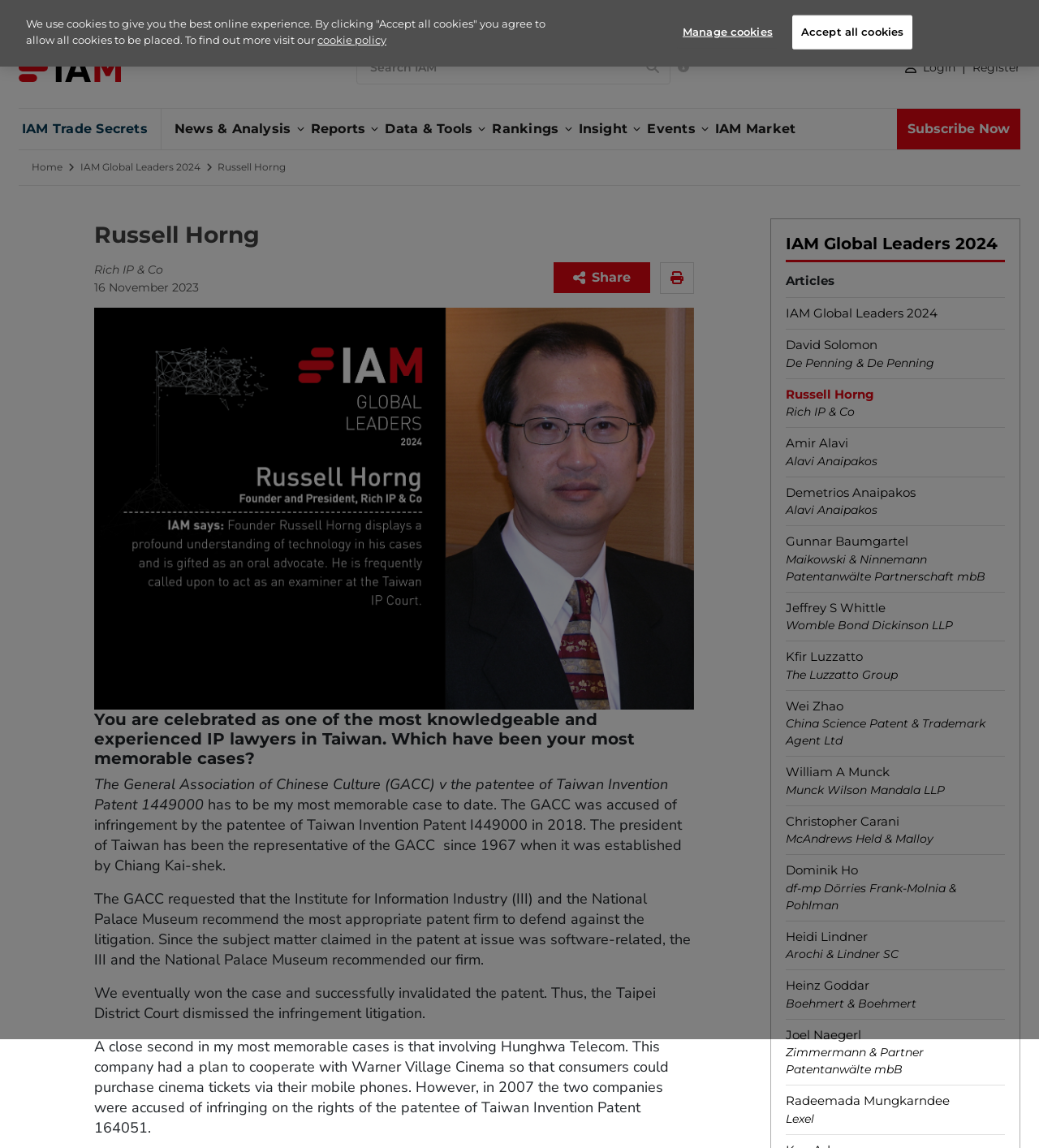Please find the bounding box coordinates of the clickable region needed to complete the following instruction: "Search IAM". The bounding box coordinates must consist of four float numbers between 0 and 1, i.e., [left, top, right, bottom].

[0.343, 0.044, 0.645, 0.074]